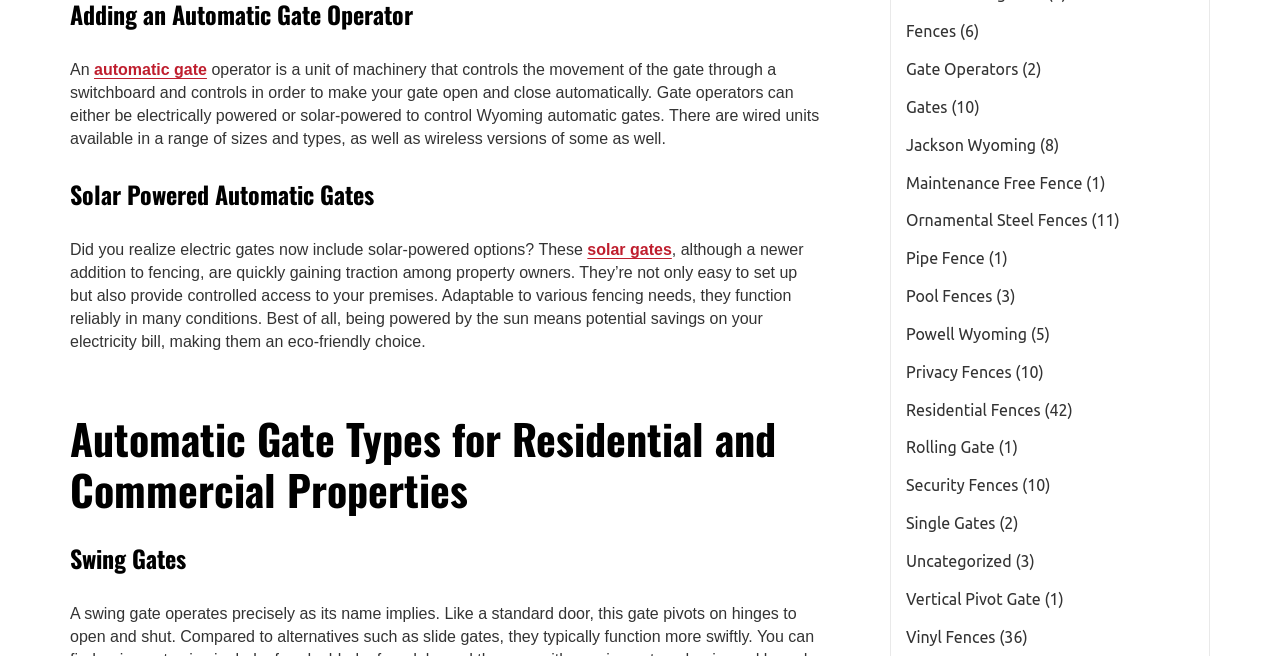Please find the bounding box coordinates for the clickable element needed to perform this instruction: "View 'Gate Operators'".

[0.708, 0.091, 0.814, 0.119]